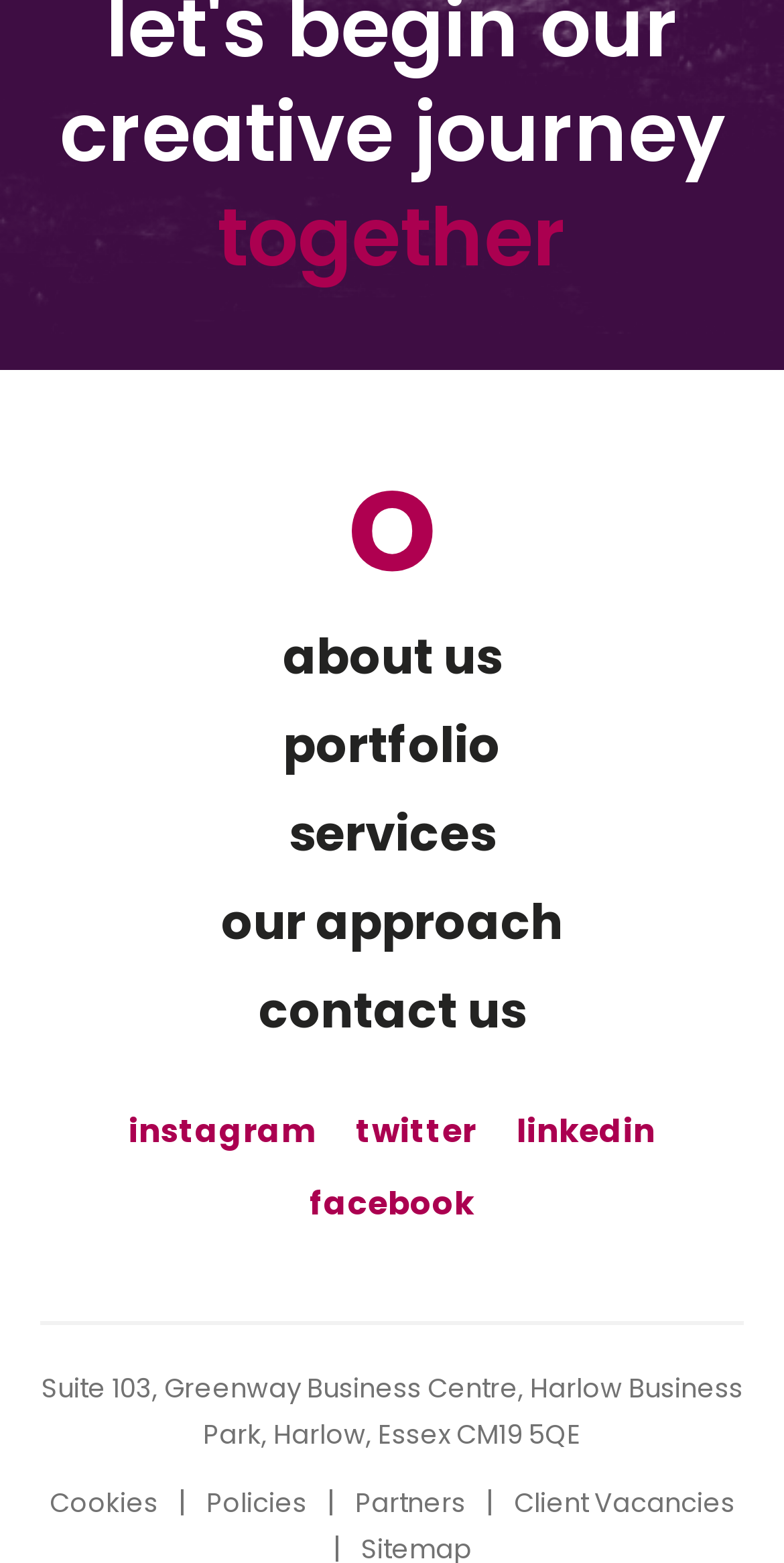Please determine the bounding box coordinates of the element to click on in order to accomplish the following task: "visit Sowerby Group". Ensure the coordinates are four float numbers ranging from 0 to 1, i.e., [left, top, right, bottom].

[0.447, 0.314, 0.553, 0.366]